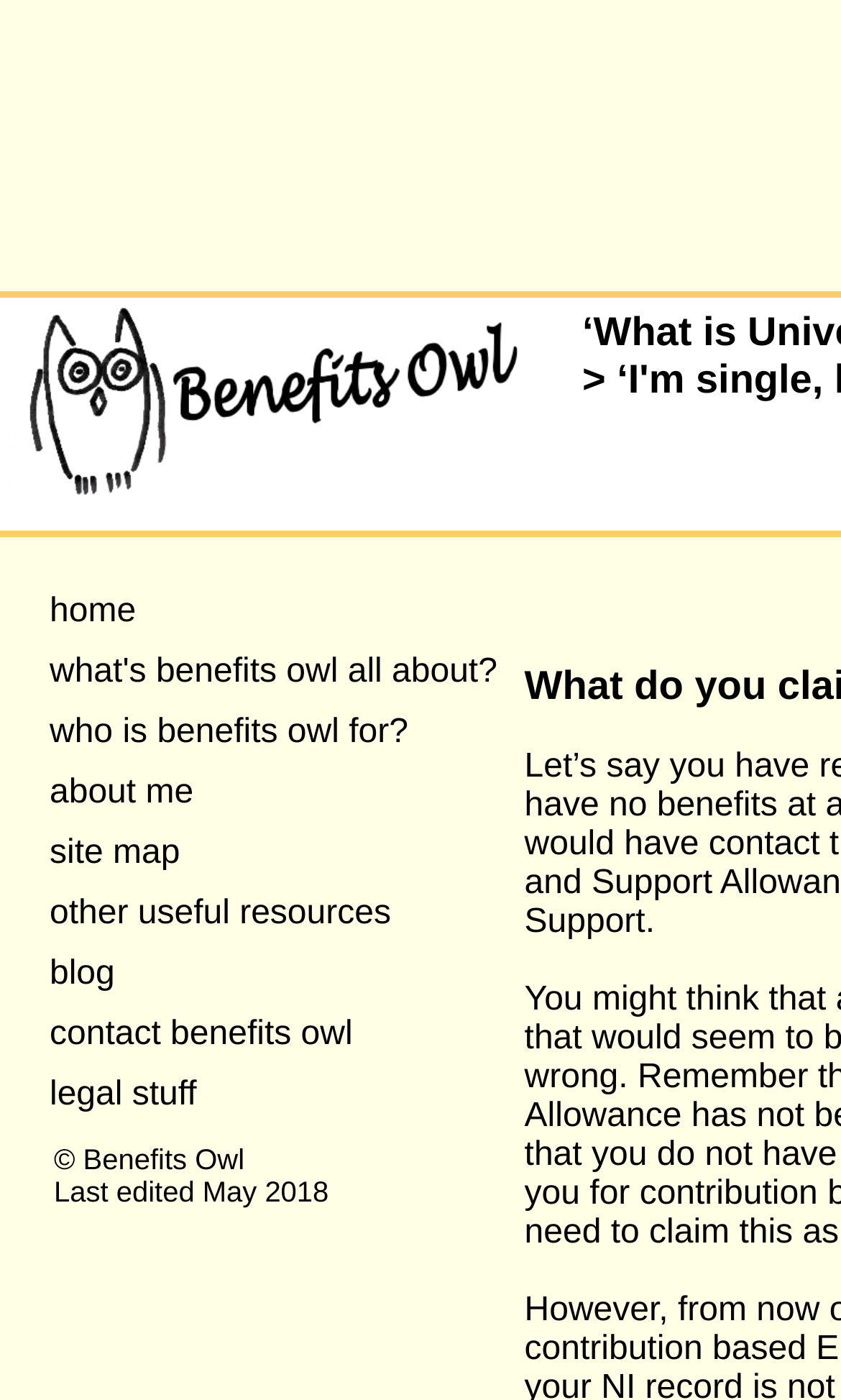Extract the bounding box coordinates for the UI element described by the text: "contact benefits owl". The coordinates should be in the form of [left, top, right, bottom] with values between 0 and 1.

[0.059, 0.726, 0.419, 0.752]